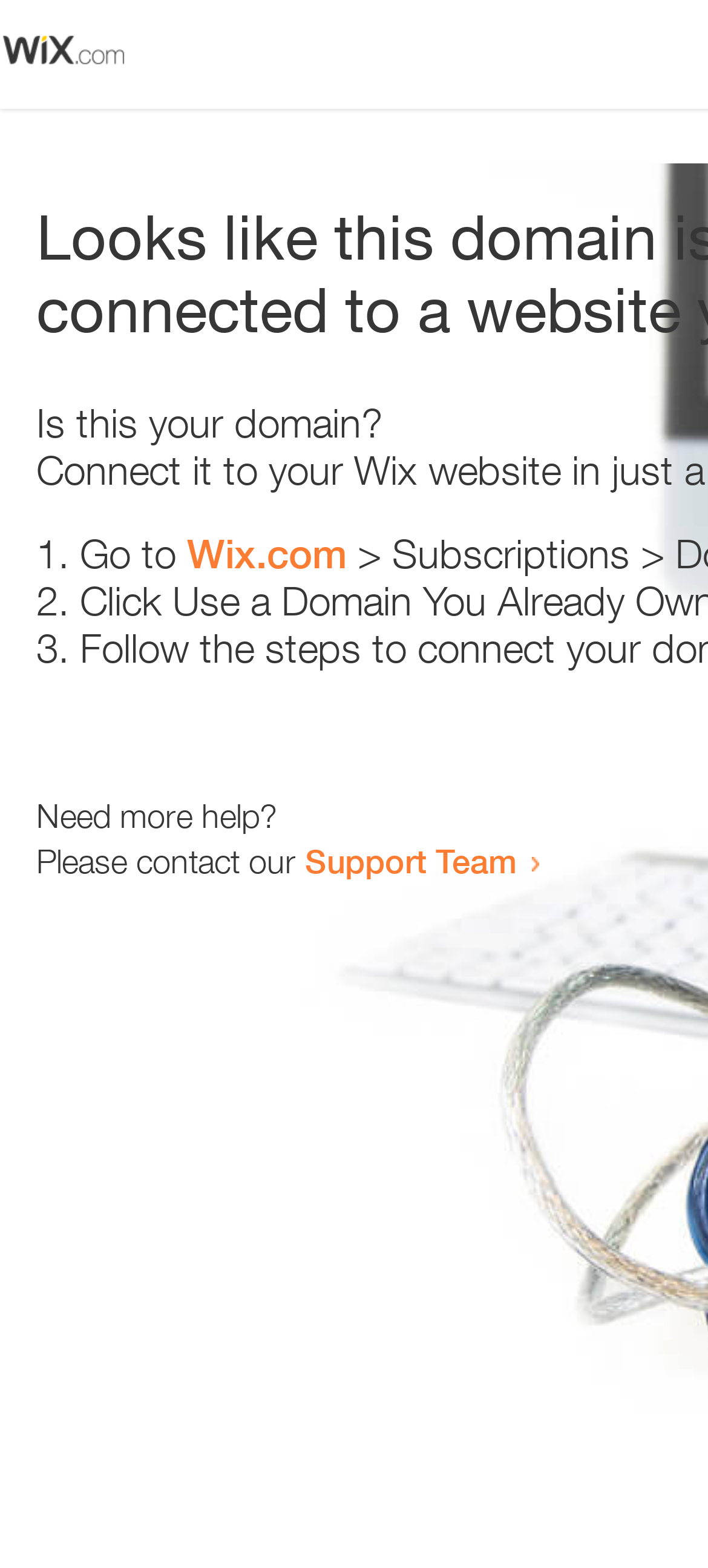Give a succinct answer to this question in a single word or phrase: 
What is the question being asked at the top?

Is this your domain?